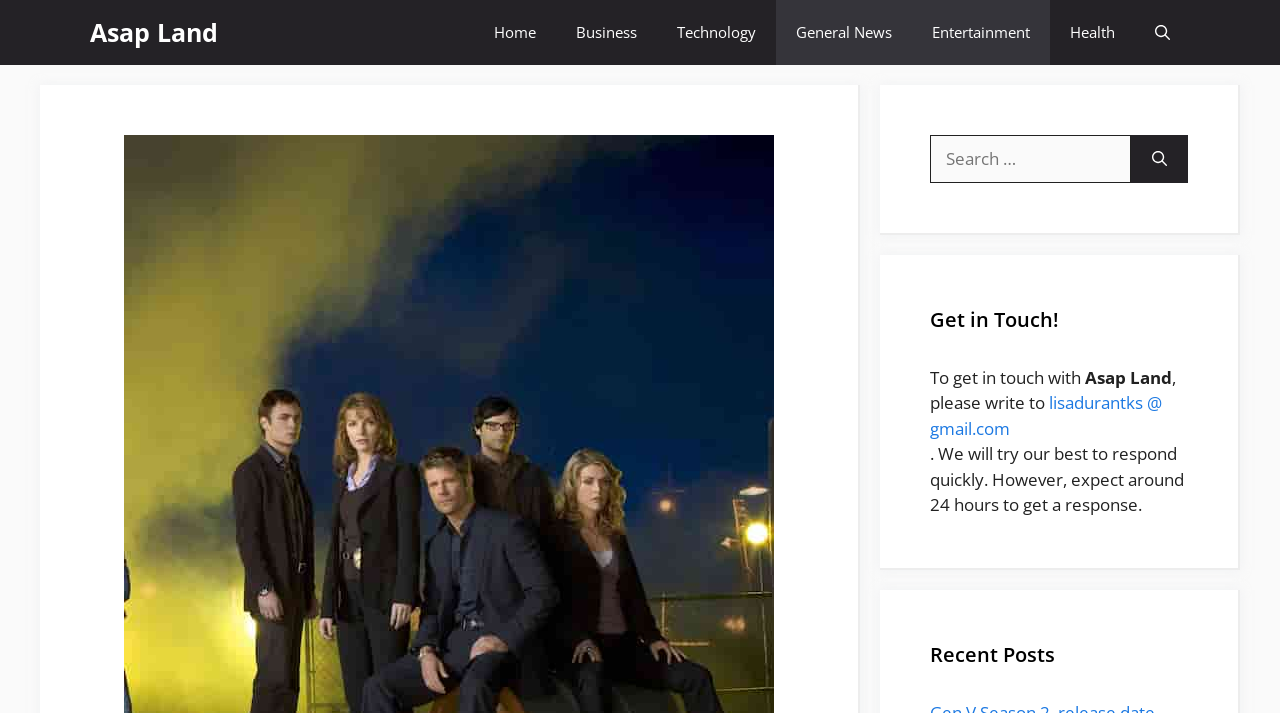Locate the bounding box coordinates of the area where you should click to accomplish the instruction: "Contact Asap Land".

[0.727, 0.548, 0.908, 0.616]